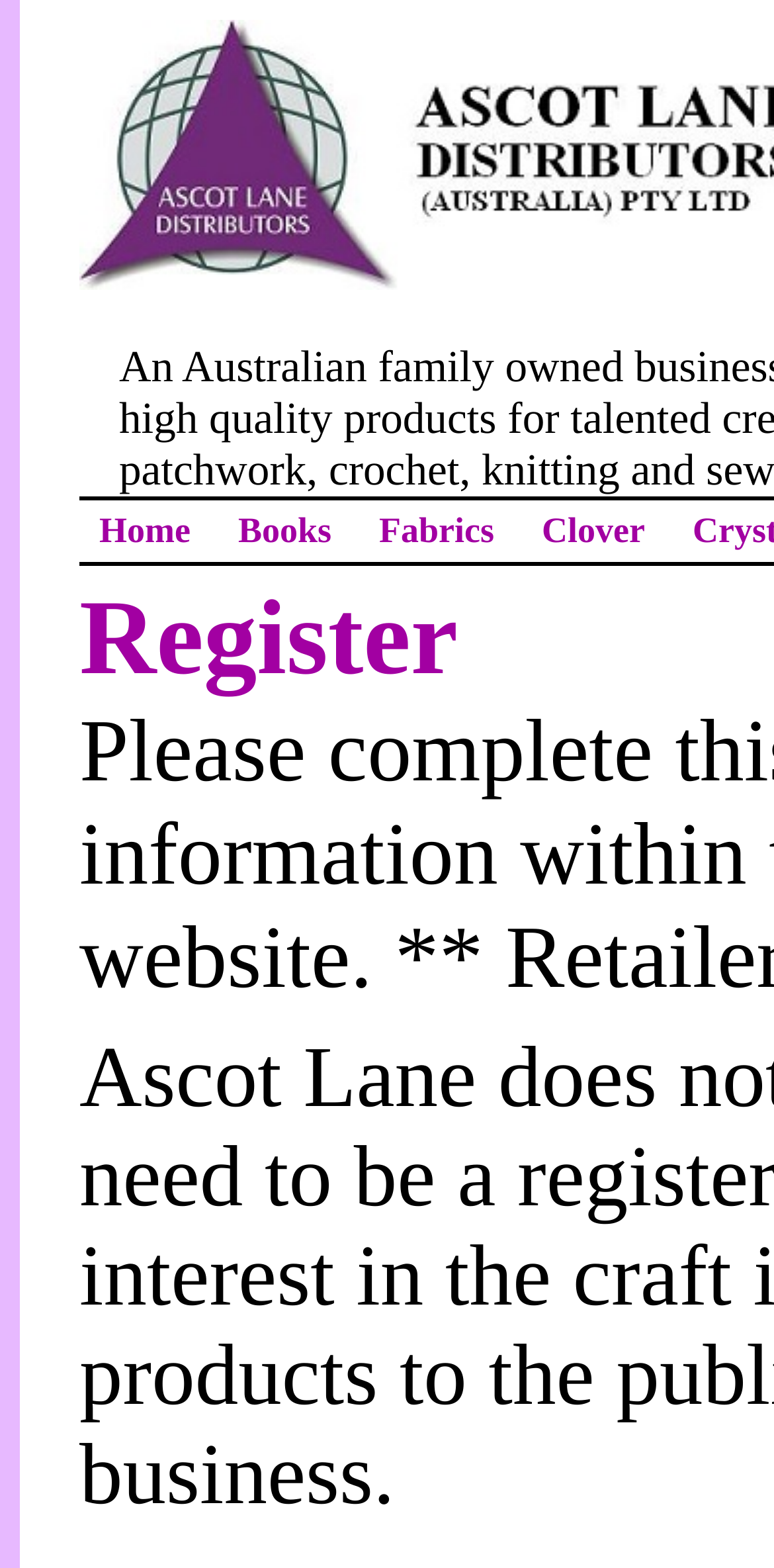Locate the bounding box coordinates of the UI element described by: "Fabrics". Provide the coordinates as four float numbers between 0 and 1, formatted as [left, top, right, bottom].

[0.464, 0.232, 0.664, 0.257]